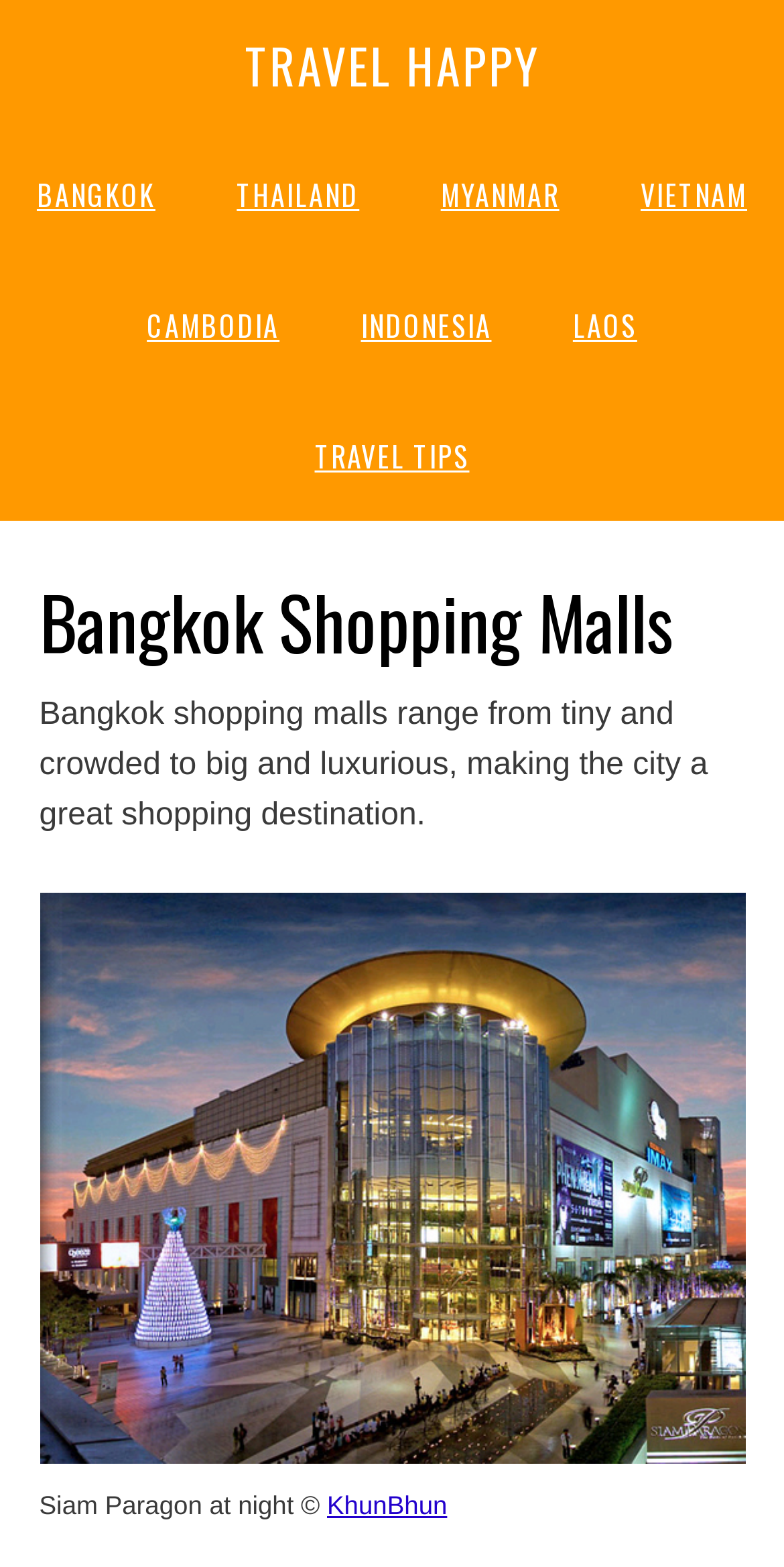Please determine the bounding box coordinates for the element that should be clicked to follow these instructions: "go to BANGKOK page".

[0.001, 0.082, 0.244, 0.166]